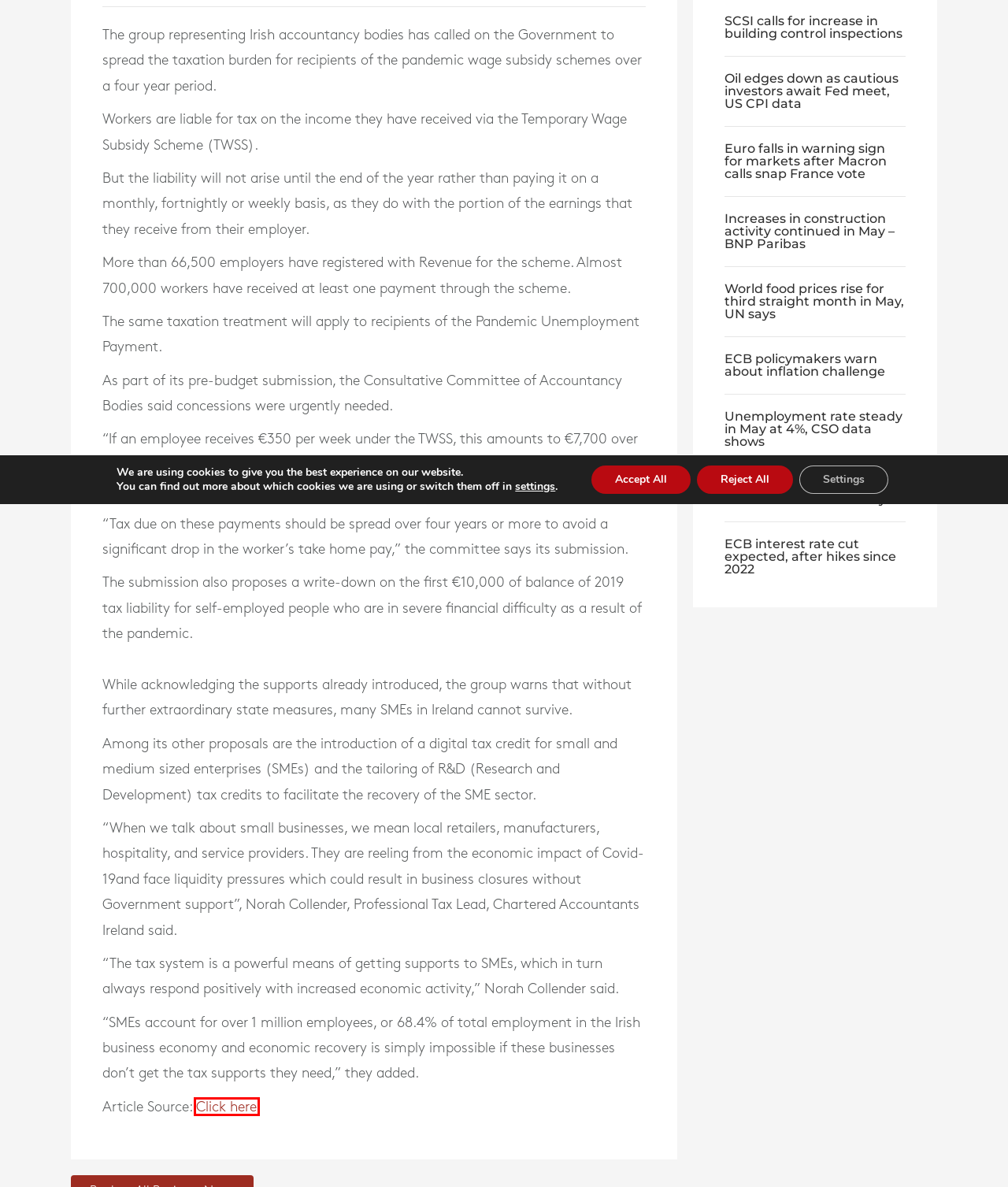Review the webpage screenshot provided, noting the red bounding box around a UI element. Choose the description that best matches the new webpage after clicking the element within the bounding box. The following are the options:
A. Euro falls in warning sign for markets after Macron calls snap France vote - Byrne & McCall
B. ECB interest rate cut expected, after hikes since 2022 - Byrne & McCall
C. World food prices rise for third straight month in May, UN says - Byrne & McCall
D. Oil edges down as cautious investors await Fed meet, US CPI data - Byrne & McCall
E. Call to spread TWSS tax burden over four years
F. ECB policymakers warn about inflation challenge - Byrne & McCall
G. Increases in construction activity continued in May – BNP Paribas - Byrne & McCall
H. SCSI calls for increase in building control inspections - Byrne & McCall

E